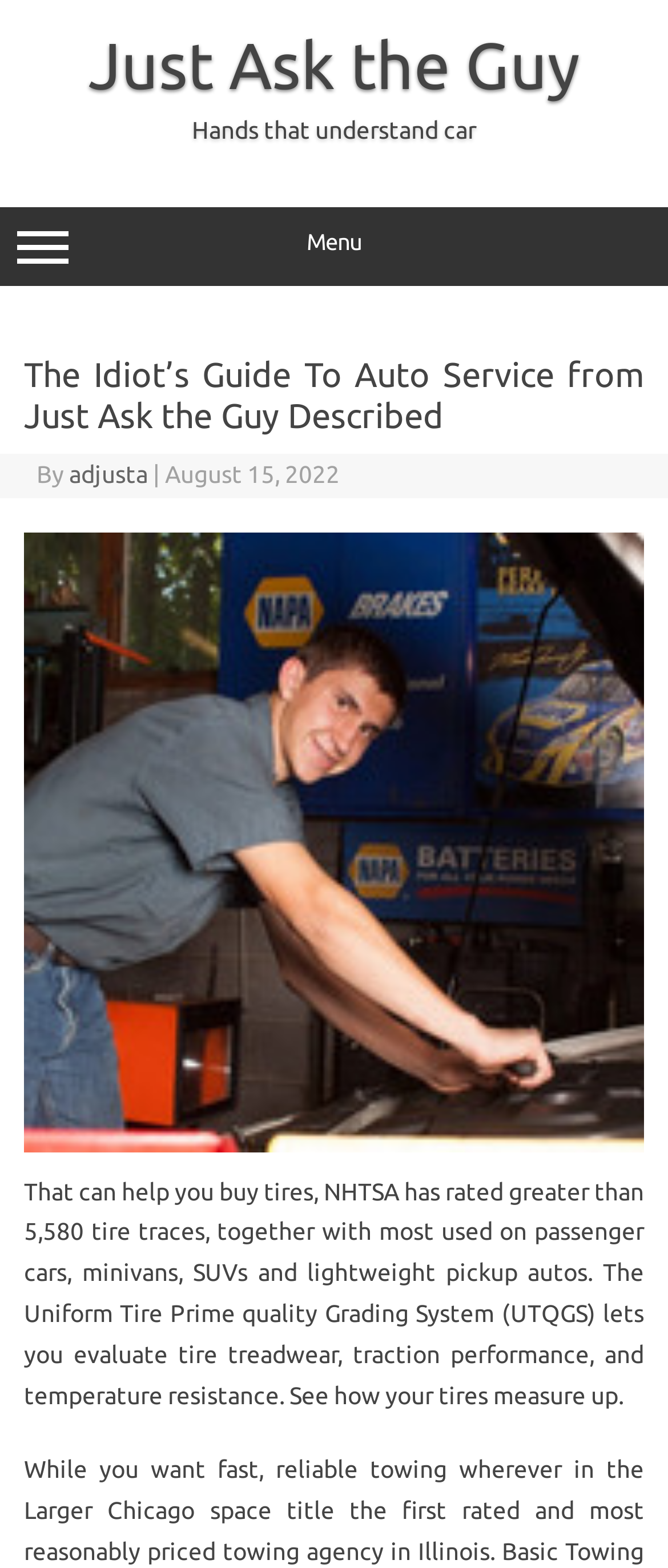Respond with a single word or short phrase to the following question: 
What is the purpose of the Uniform Tire Quality Grading System?

to evaluate tire treadwear, traction performance, and temperature resistance